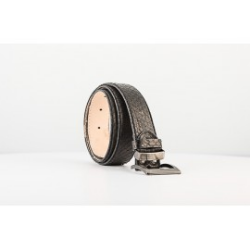Please give a short response to the question using one word or a phrase:
What is the surface of the belt?

Textured